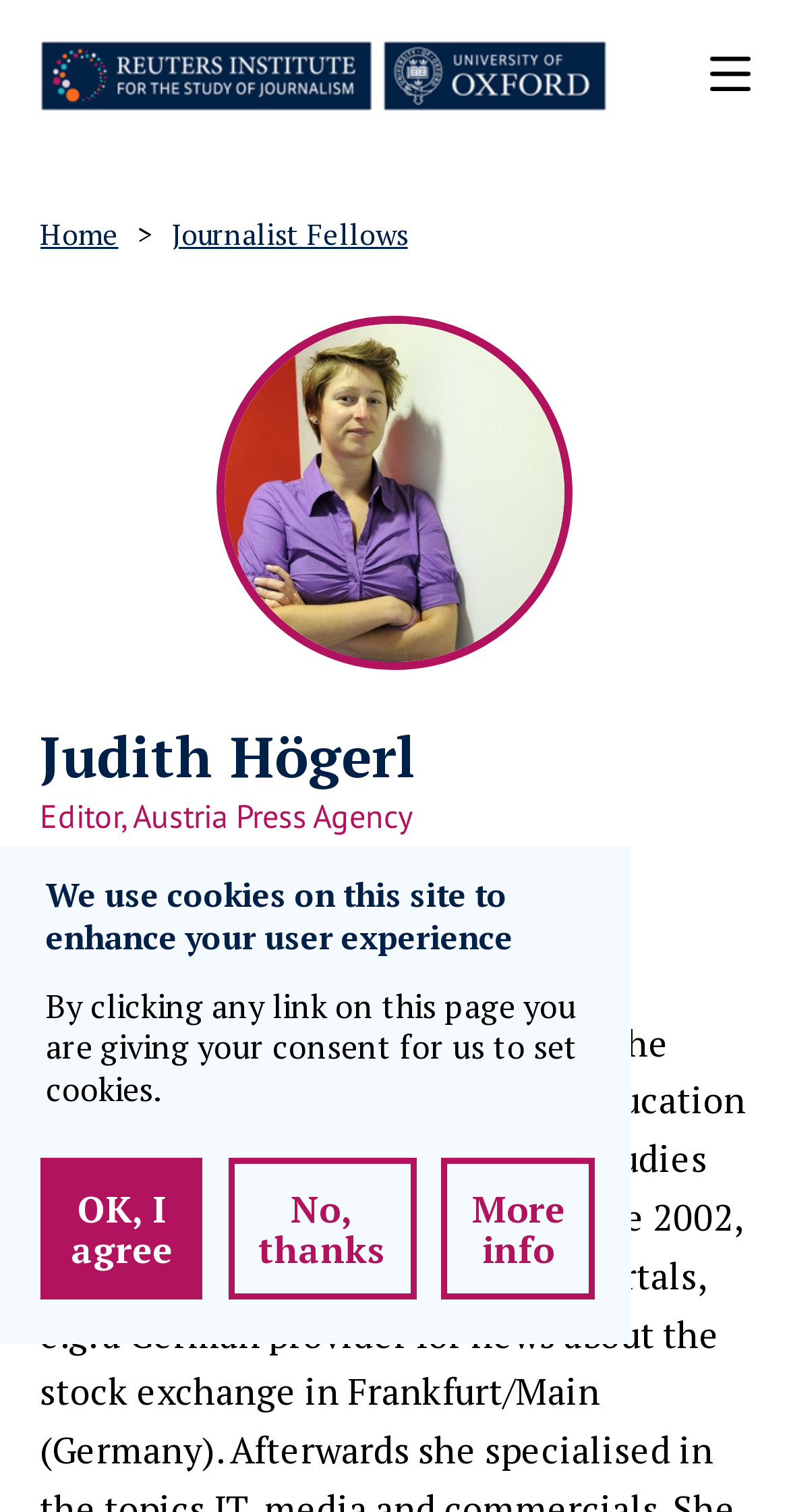Analyze the image and deliver a detailed answer to the question: What is the name of the logo in the top left corner?

I found this information by looking at the image element that says 'Reuters Logo' which is located in the top left corner of the page.